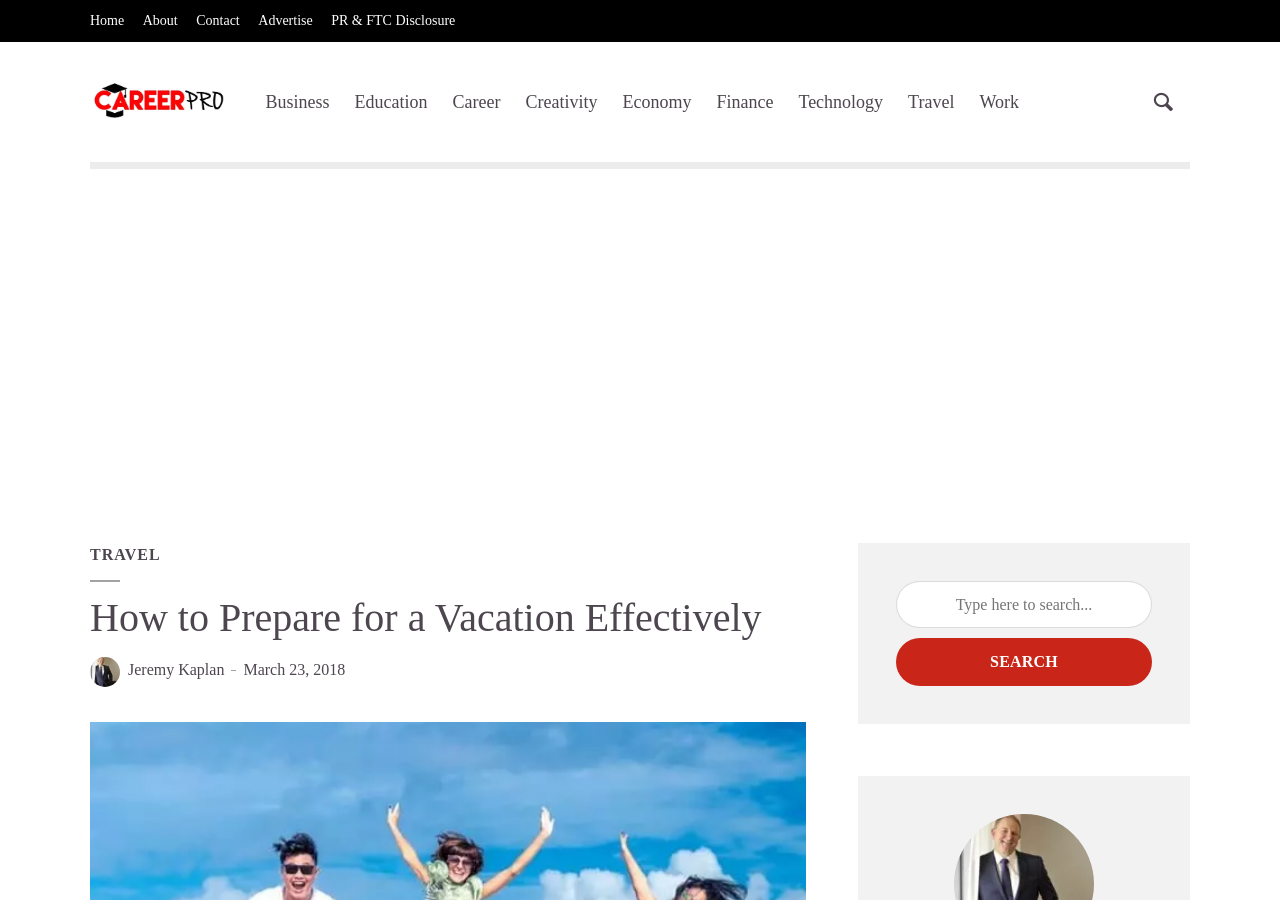Utilize the details in the image to thoroughly answer the following question: What is the purpose of the textbox?

The purpose of the textbox can be determined by looking at the placeholder text 'Type here to search...'. This suggests that the textbox is used for searching purposes.